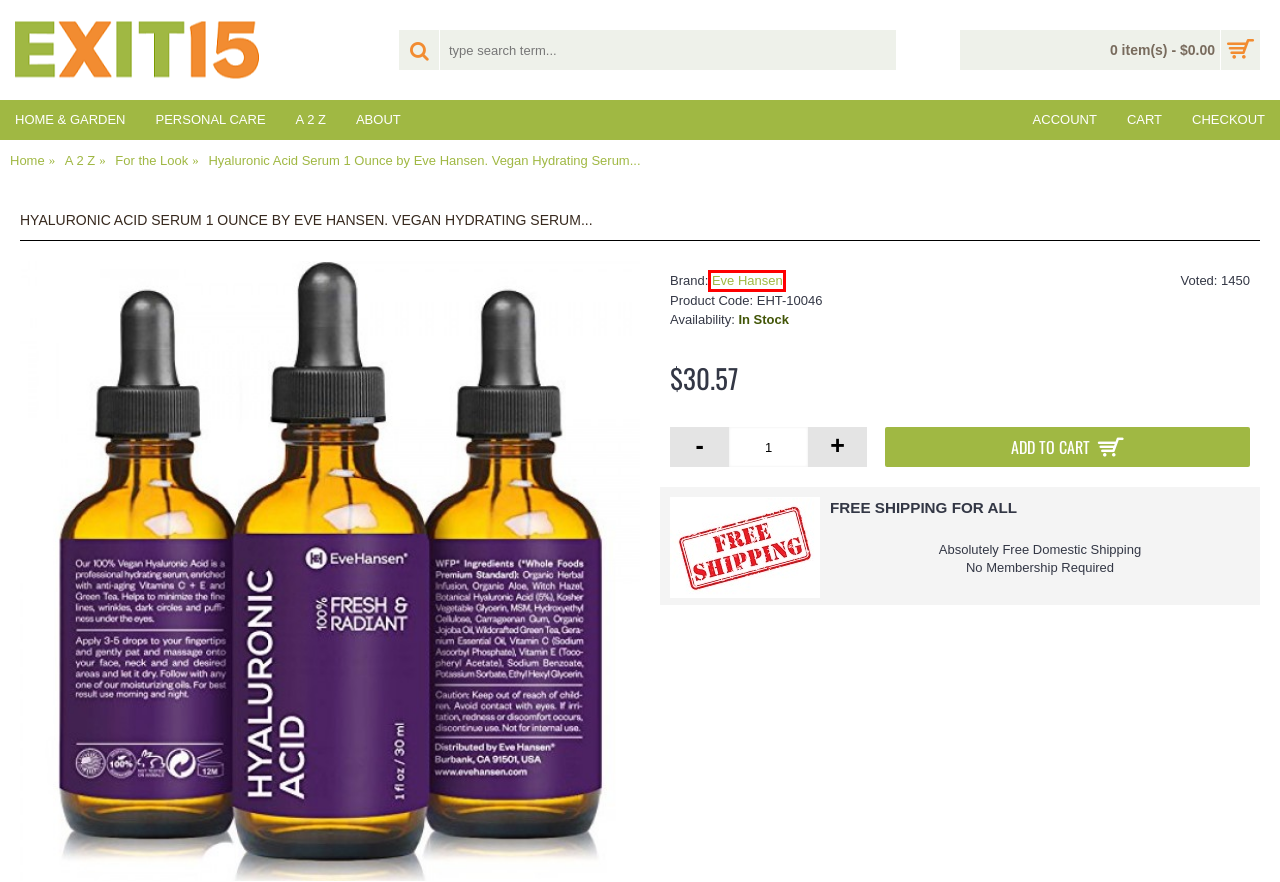You are provided with a screenshot of a webpage containing a red rectangle bounding box. Identify the webpage description that best matches the new webpage after the element in the bounding box is clicked. Here are the potential descriptions:
A. DMCA Notices
B. Shopping Cart
C. Exit 15 Wellness Store
D. Account Login
E. Eve Hansen
F. A 2 Z
G. For the Look
H. About Exit 15

E